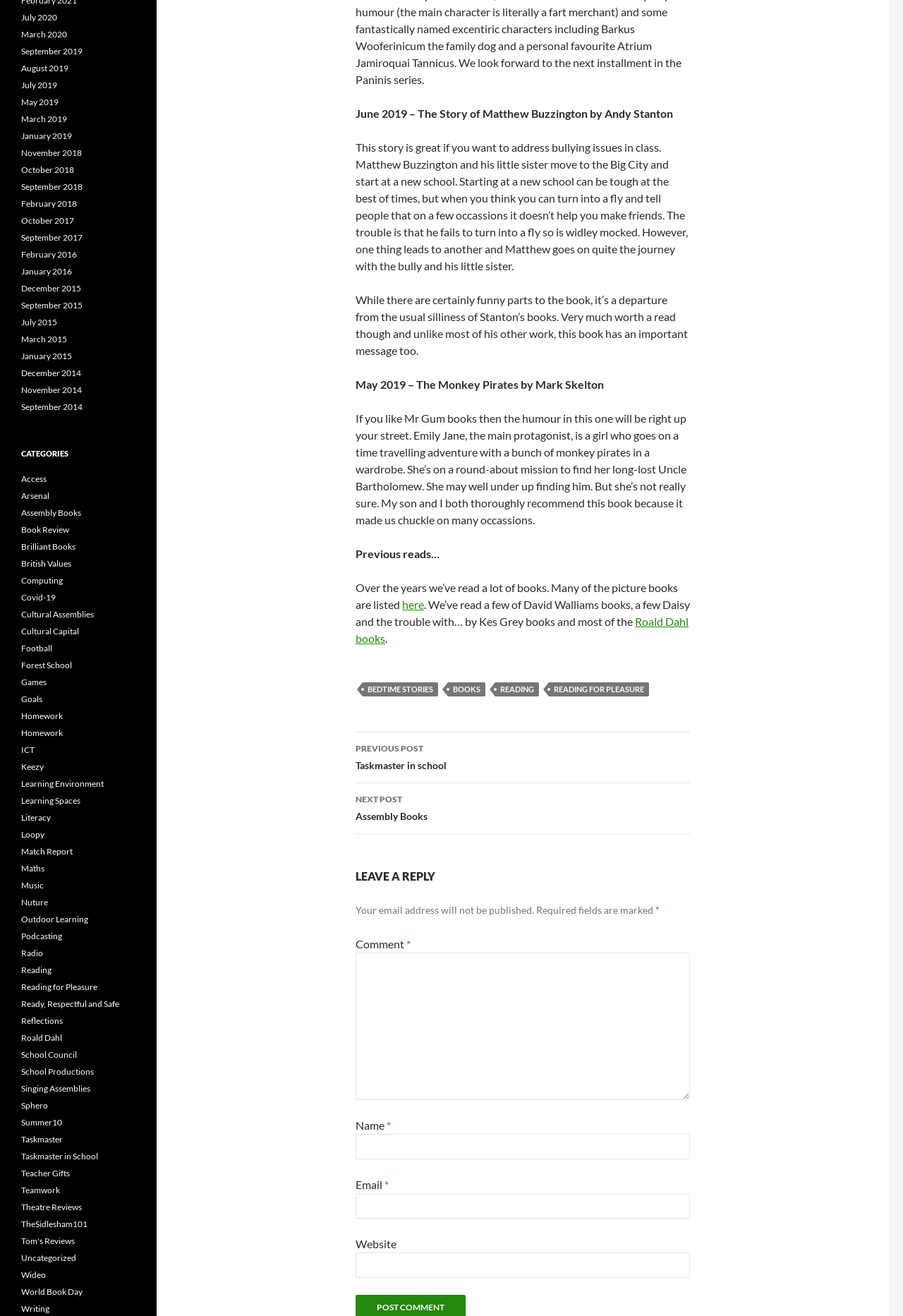Please identify the bounding box coordinates of the area that needs to be clicked to fulfill the following instruction: "Leave a comment."

[0.394, 0.712, 0.45, 0.722]